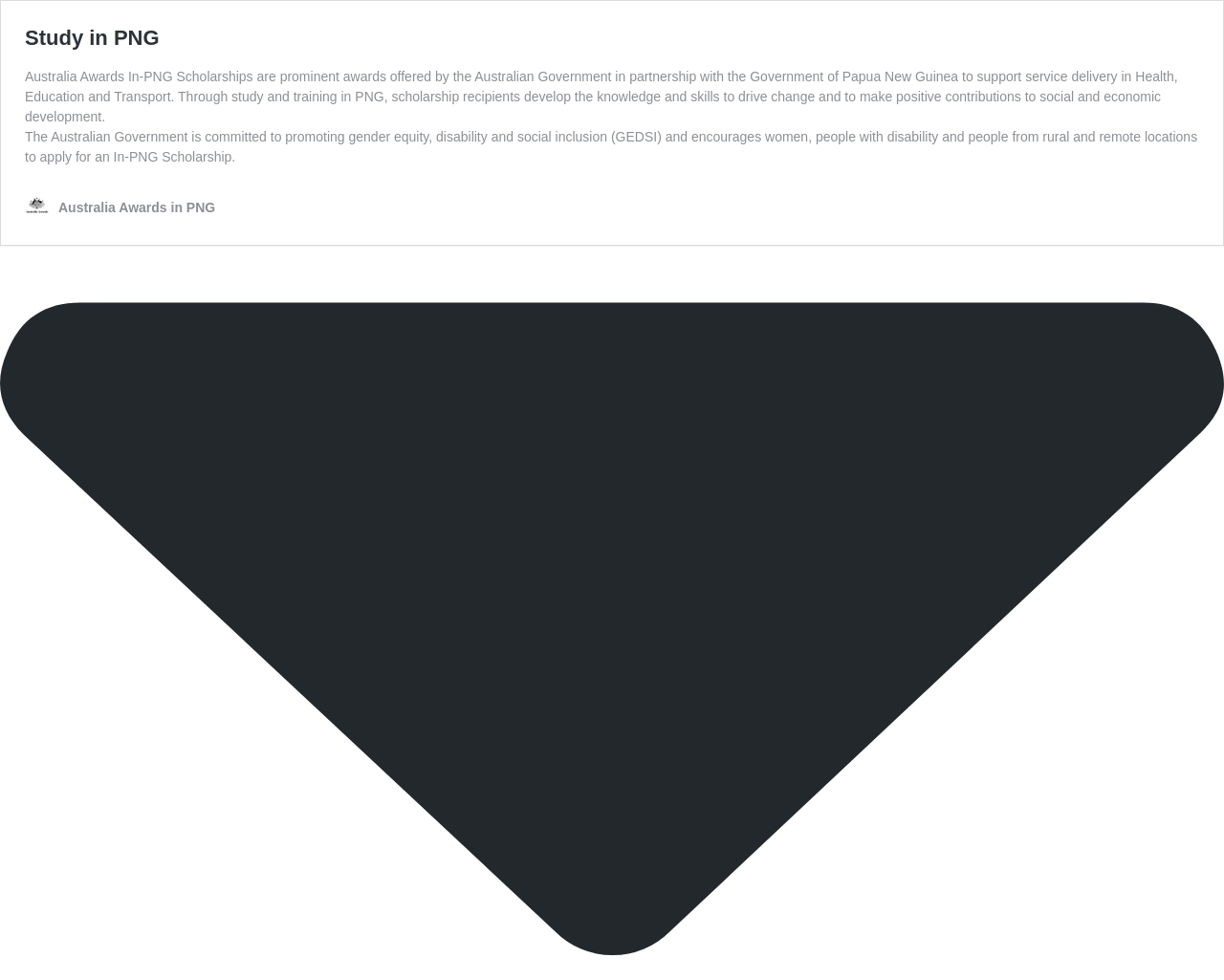What is the location of the 'Open sharing dialogue' button?
Examine the screenshot and reply with a single word or phrase.

Top right corner